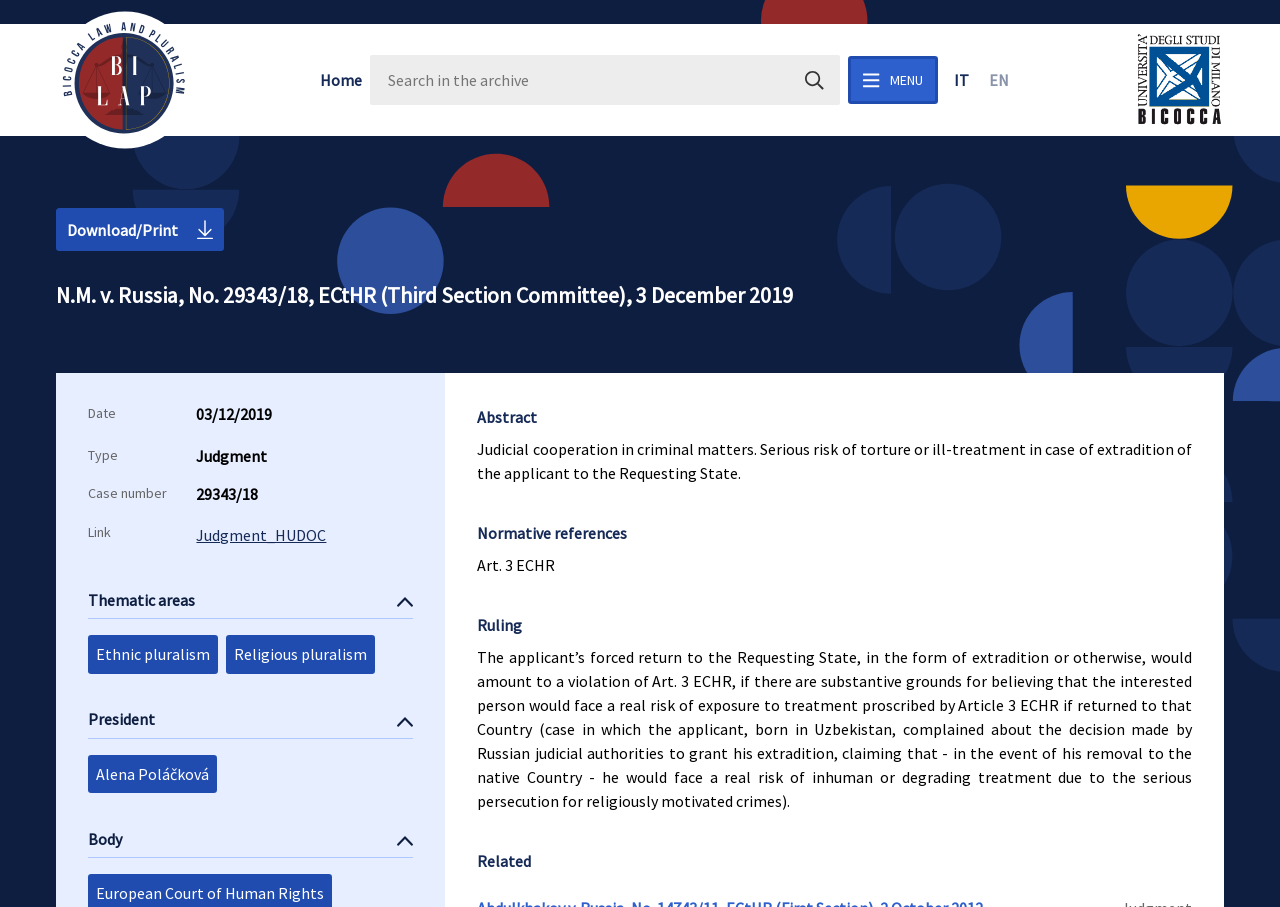What is the type of document? Based on the image, give a response in one word or a short phrase.

Judgment